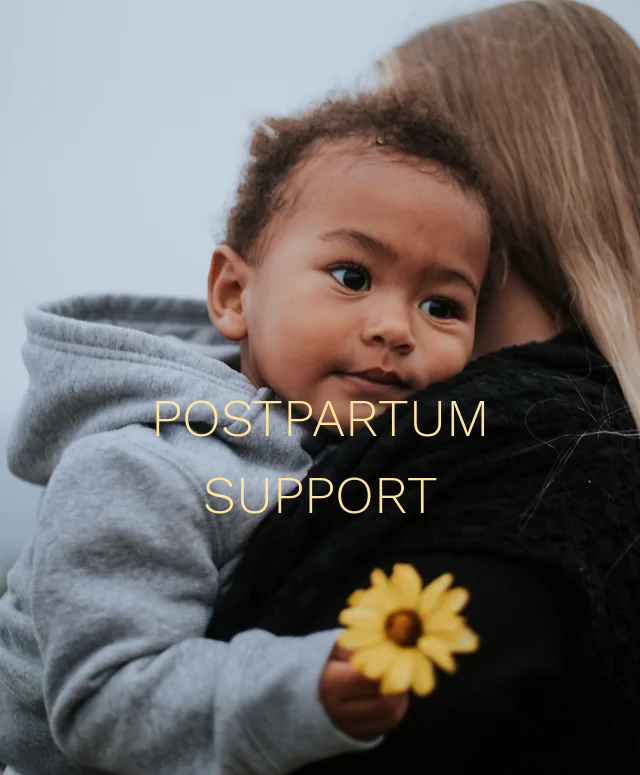Provide a brief response to the question below using one word or phrase:
What is the focus of the scene?

Postpartum support